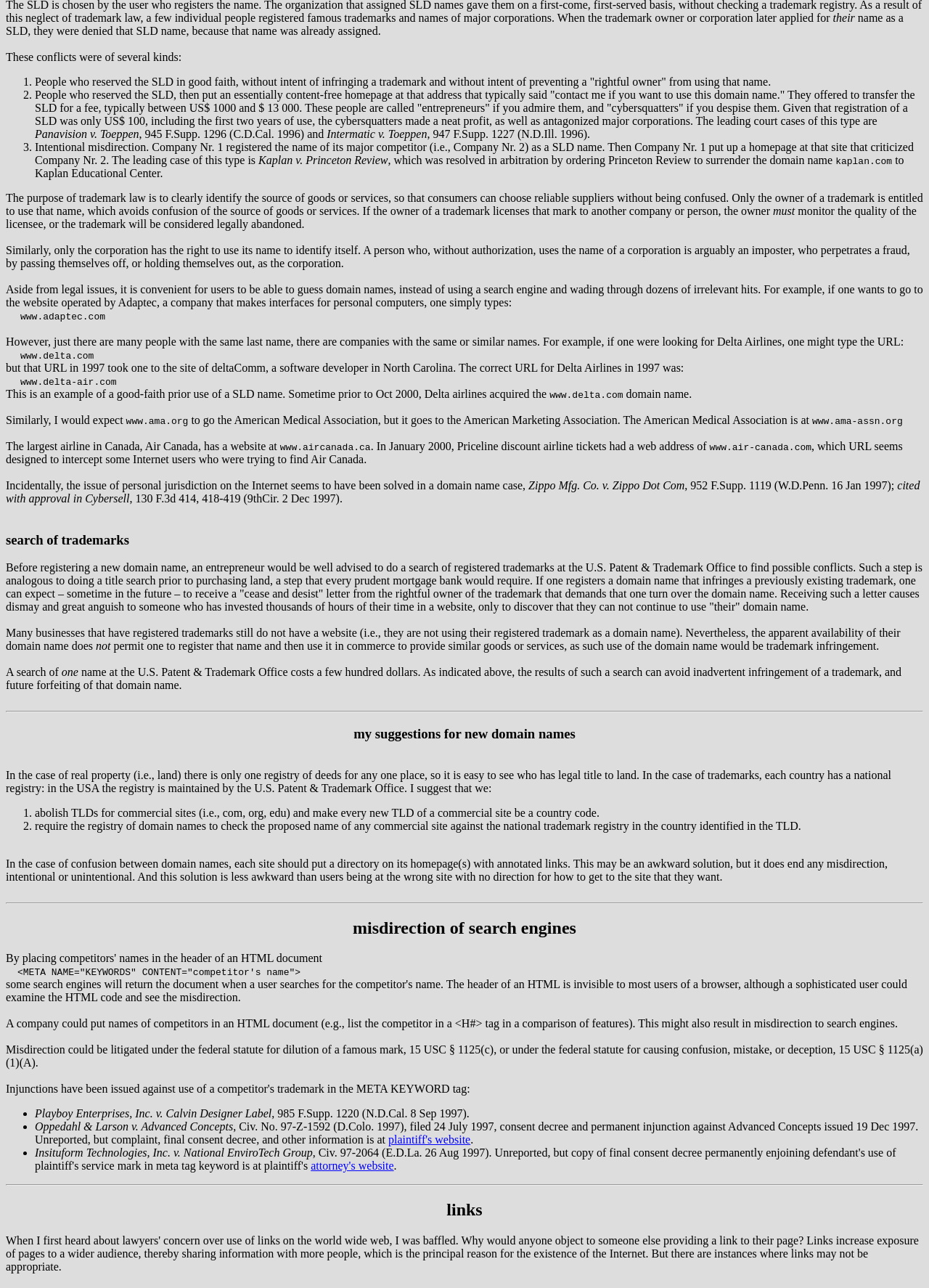What is an example of a good-faith prior use of a SLD name?
Please give a well-detailed answer to the question.

The webpage provides an example of a good-faith prior use of a SLD name, where deltaComm, a software developer in North Carolina, had the URL www.delta.com, and Delta airlines later acquired the domain name.